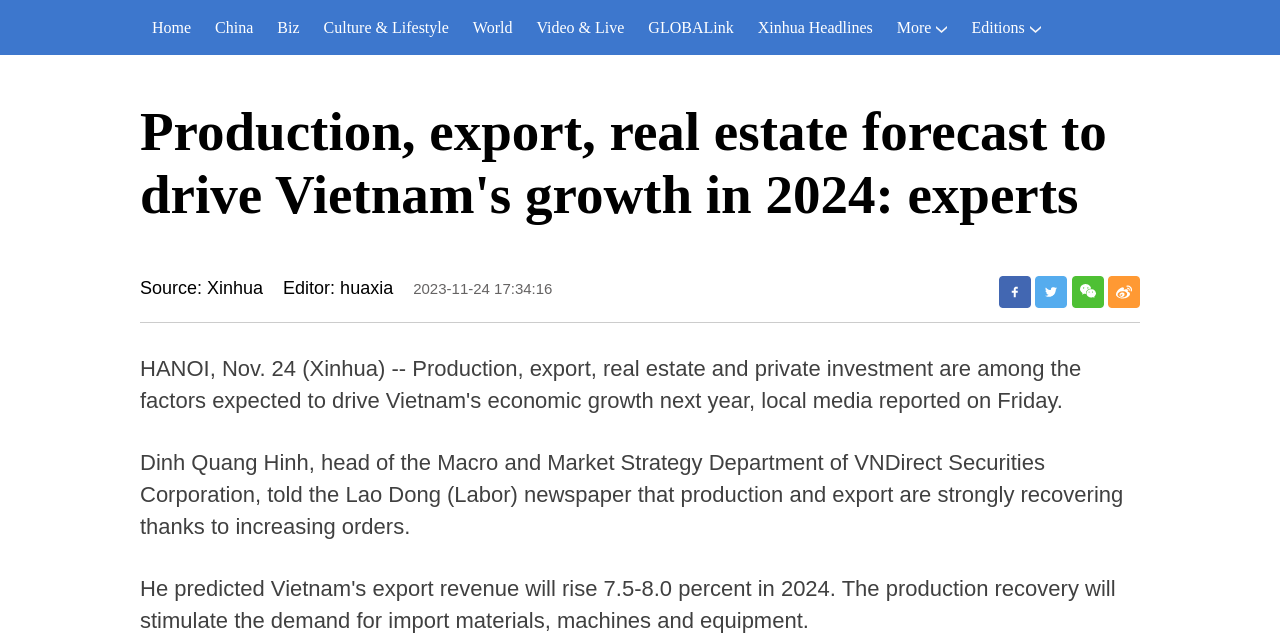Use a single word or phrase to answer the question:
Who is the head of the Macro and Market Strategy Department of VNDirect Securities Corporation?

Dinh Quang Hinh